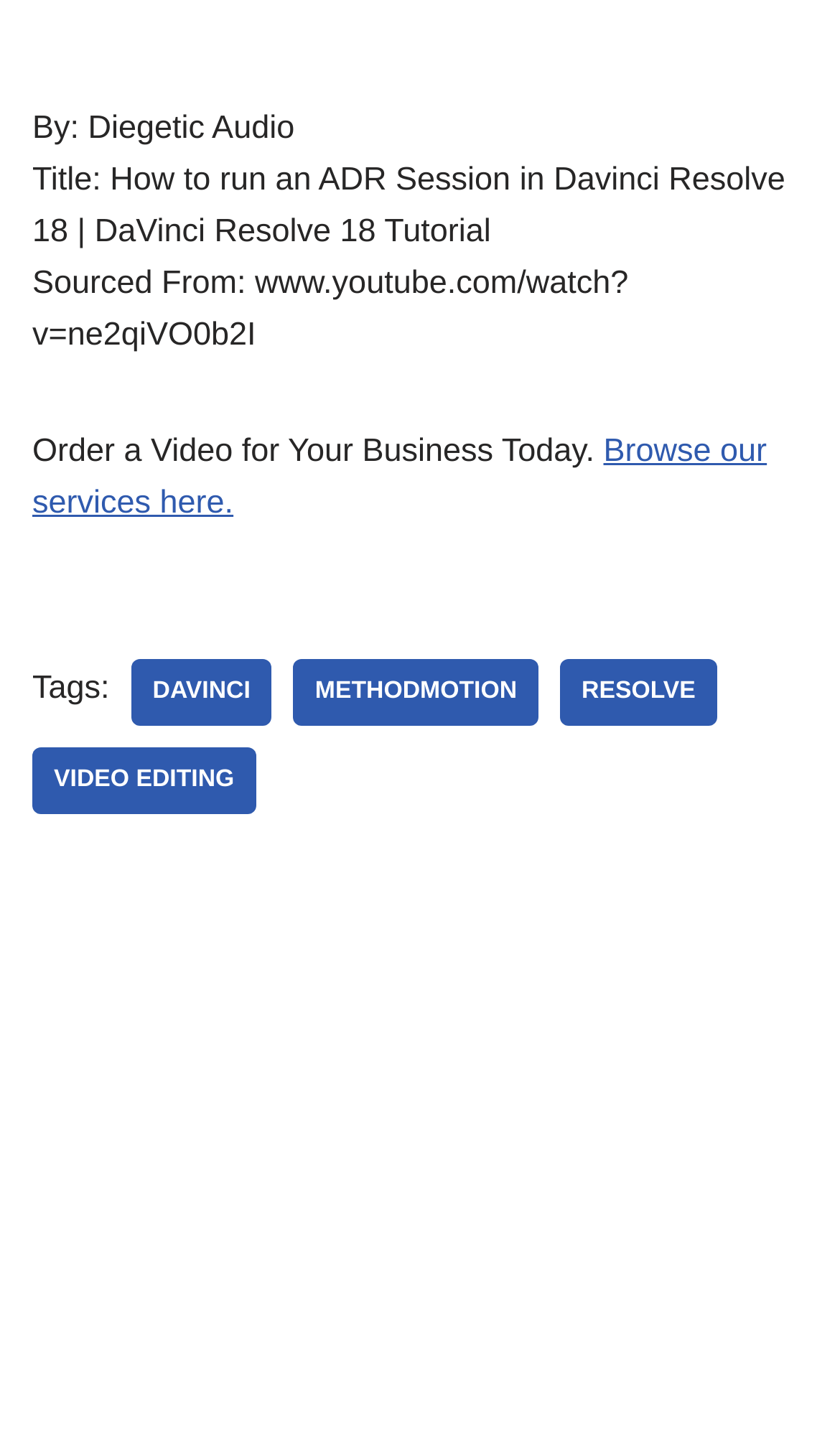Identify the bounding box coordinates for the UI element described as: "methodmotion".

[0.349, 0.455, 0.641, 0.501]